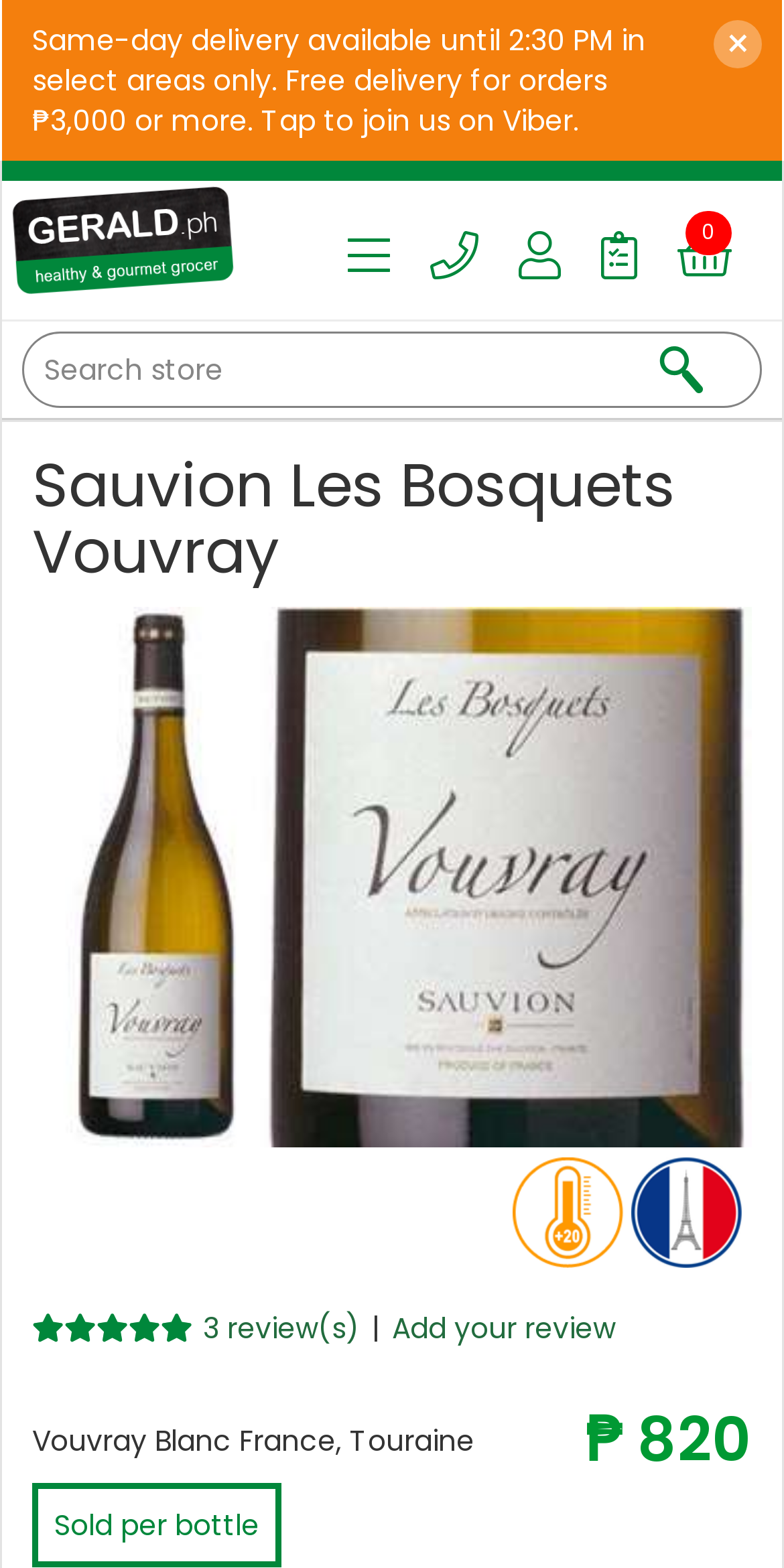Using the format (top-left x, top-left y, bottom-right x, bottom-right y), provide the bounding box coordinates for the described UI element. All values should be floating point numbers between 0 and 1: Add your review

[0.5, 0.834, 0.785, 0.859]